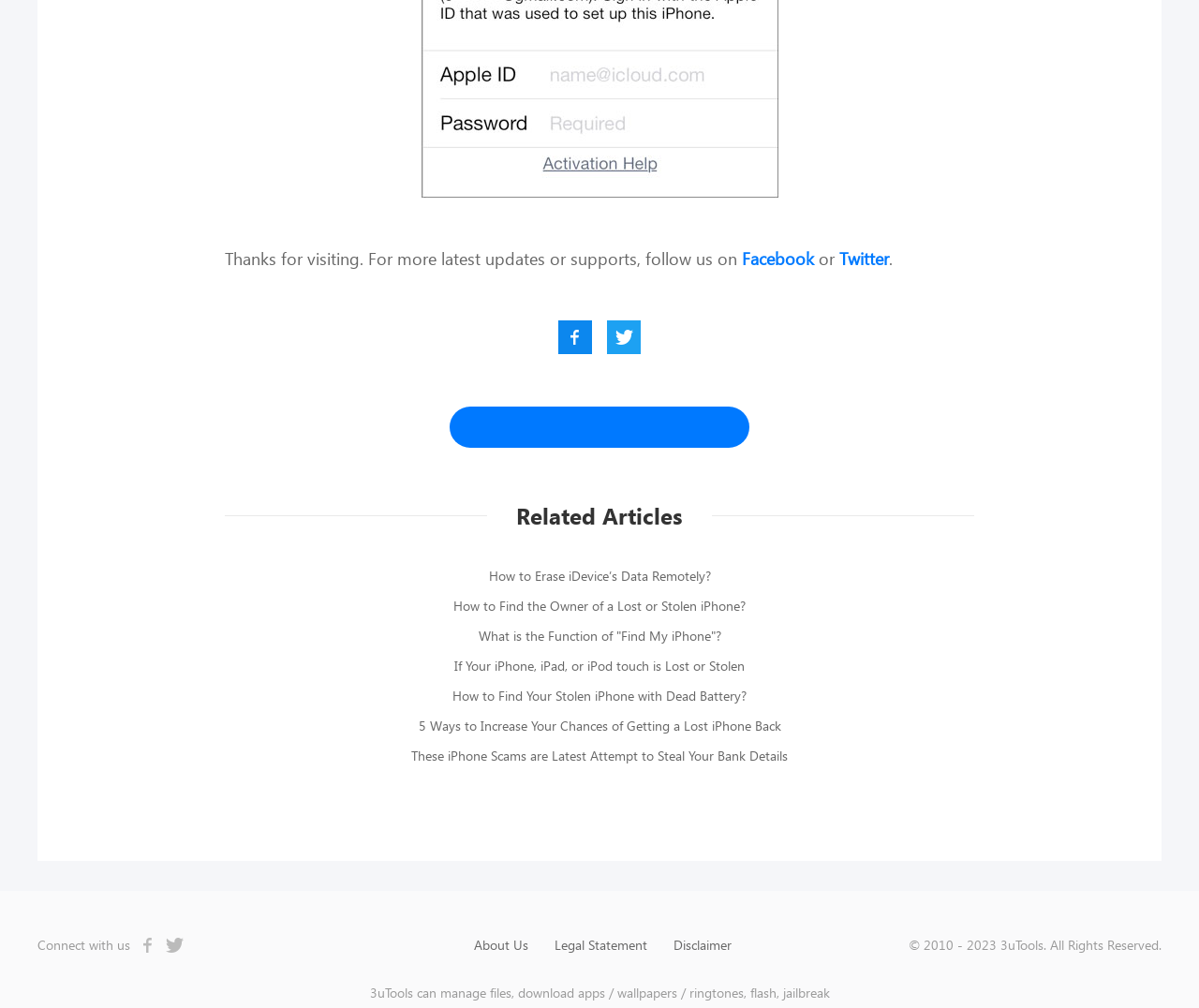Determine the bounding box coordinates for the clickable element required to fulfill the instruction: "Visit the About Us page". Provide the coordinates as four float numbers between 0 and 1, i.e., [left, top, right, bottom].

[0.395, 0.929, 0.441, 0.947]